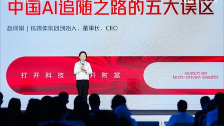Provide a brief response to the question using a single word or phrase: 
What is the tone of the conference setting?

Engaging and knowledge-sharing